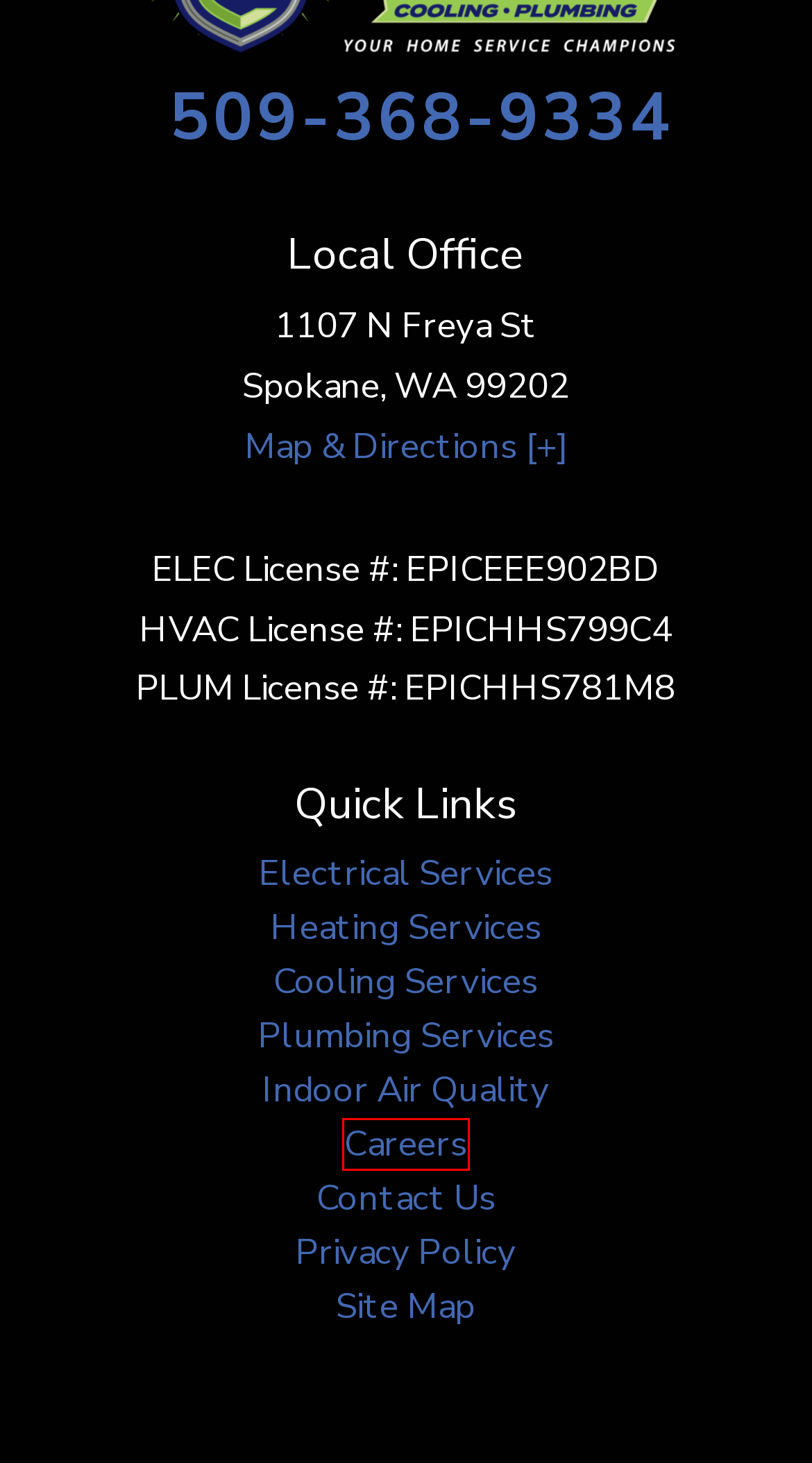Analyze the webpage screenshot with a red bounding box highlighting a UI element. Select the description that best matches the new webpage after clicking the highlighted element. Here are the options:
A. Cooling & Air Conditioning Services in Spokane, WA | Epic Electric, Heating, Cooling & Plumbing
B. Indoor Air Quality | Spokane, WA | Epic Electric, Heating, Cooling & Plumbing
C. Contact Epic Electric, Heating, Cooling & Plumbing in Spokane, WA
D. Site Map | Epic Electric, Heating, Cooling & Plumbing
E. Heating Services in Spokane, WA | Epic Electric, Heating, Cooling & Plumbing
F. Privacy Policy | Epic Electric, Heating, Cooling & Plumbing
G. Electrical Services in Spokane, WA | Epic Electric, Heating, Cooling & Plumbing
H. Careers | Epic Electric, Heating, Cooling & Plumbing

H